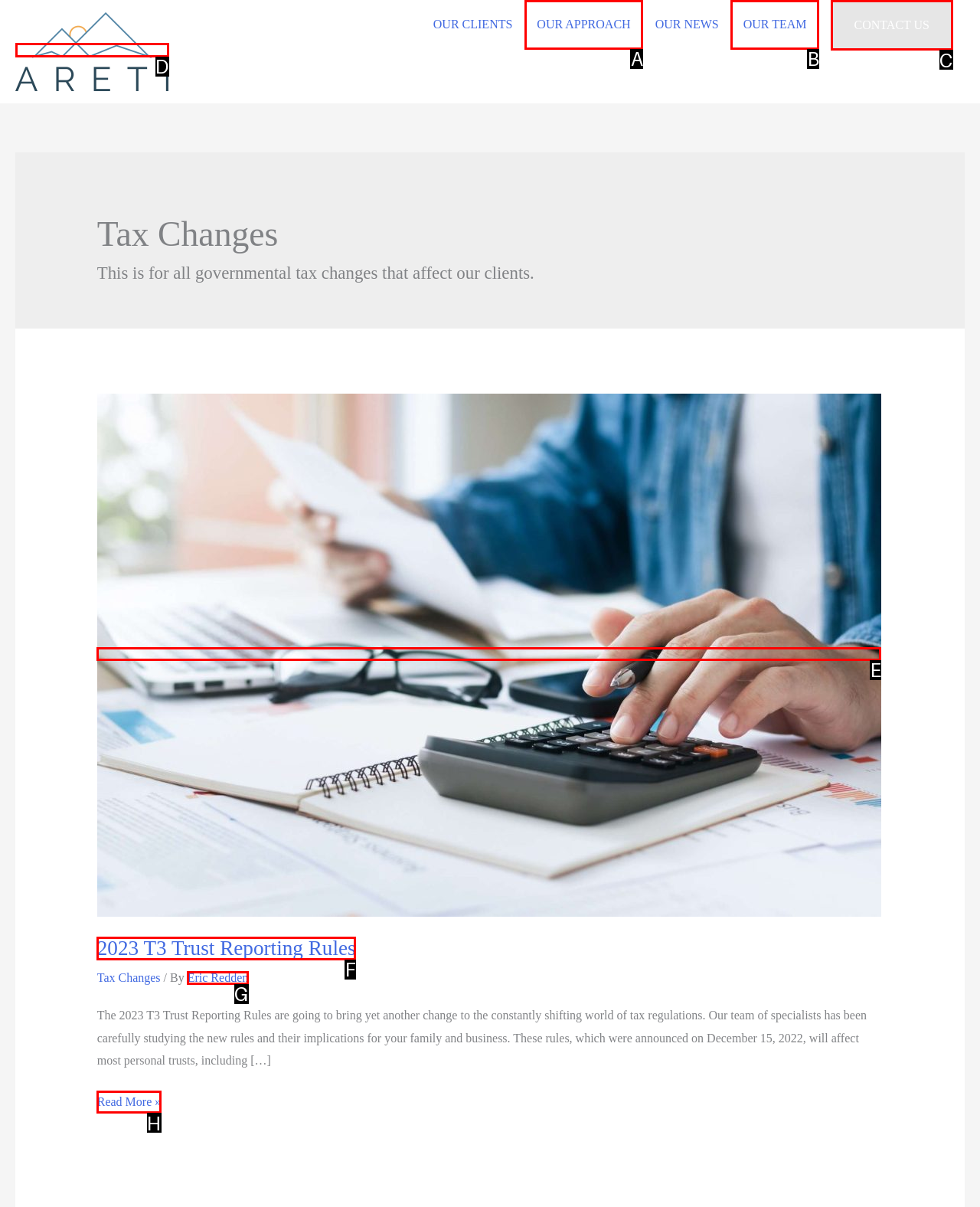To achieve the task: Click on the Areti Accouting Logo, indicate the letter of the correct choice from the provided options.

D